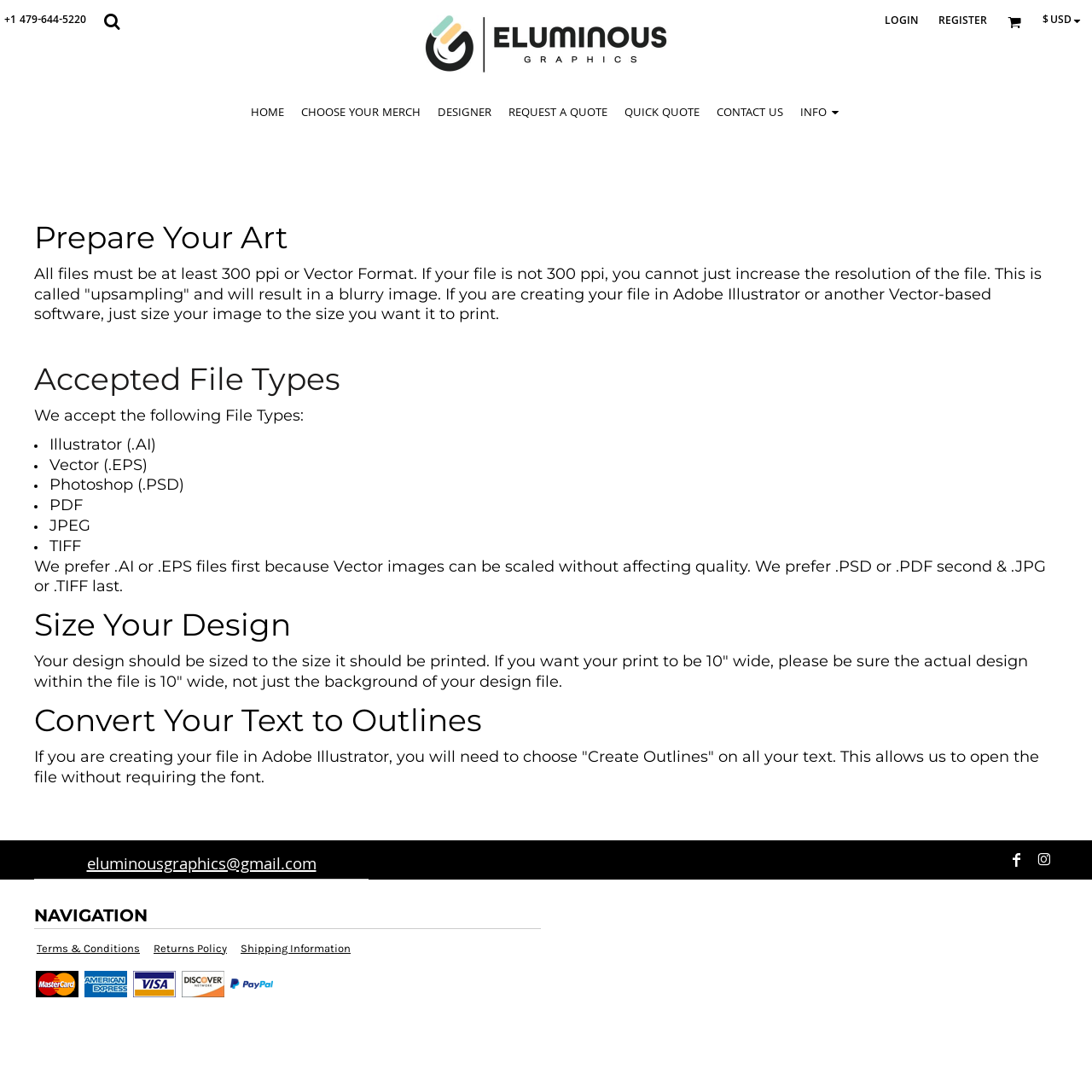Can you determine the bounding box coordinates of the area that needs to be clicked to fulfill the following instruction: "Navigate to the previous post: #47: Bosworth Field"?

None